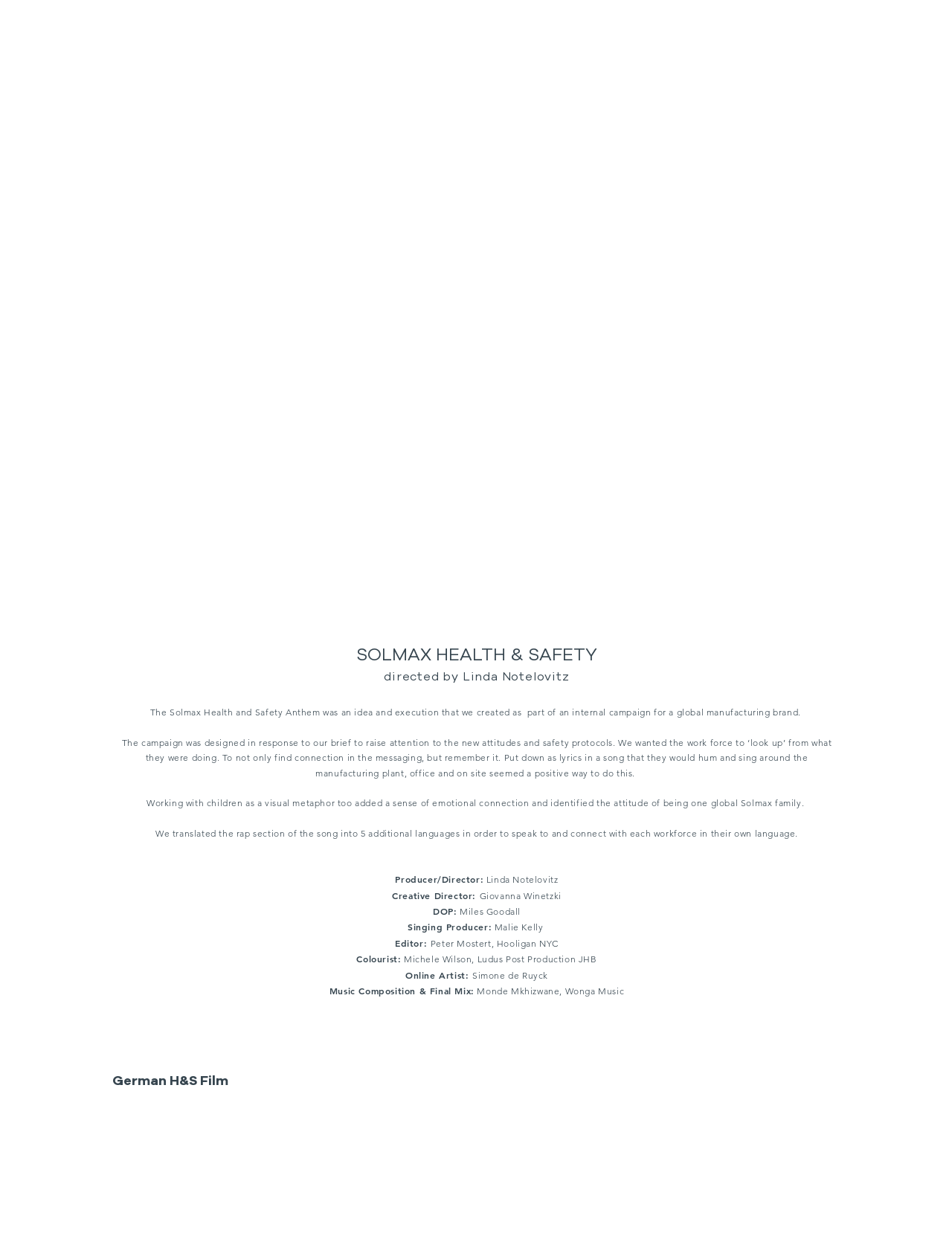Explain the webpage in detail.

The webpage is about the Solmax Health and Safety Anthem, a video campaign created for a global manufacturing brand. At the top left corner, there is a LifeDesign logo, a charcoal-colored image. On the top right corner, there are two buttons, one for Facebook and another without a label.

Below the logo, there is a heading that reads "SOLMAX HEALTH & SAFETY" in a prominent font, followed by a subheading "directed by Linda Notelovitz". A brief description of the campaign is provided, explaining that it was designed to raise attention to new attitudes and safety protocols among the workforce.

The page then delves into the details of the campaign, with several paragraphs of text describing the approach, including the use of children as a visual metaphor to add emotional connection and the translation of the rap section into five additional languages. These paragraphs are arranged vertically, with a consistent margin on the left side.

Further down, there is a list of credits, including the producer, director, creative director, and other crew members involved in the project. Each credit is listed with a label, such as "Producer/Director:" or "Creative Director:", followed by the name of the individual.

Finally, at the bottom of the page, there is another heading that reads "German H&S Film", which may indicate a related project or a different aspect of the campaign.